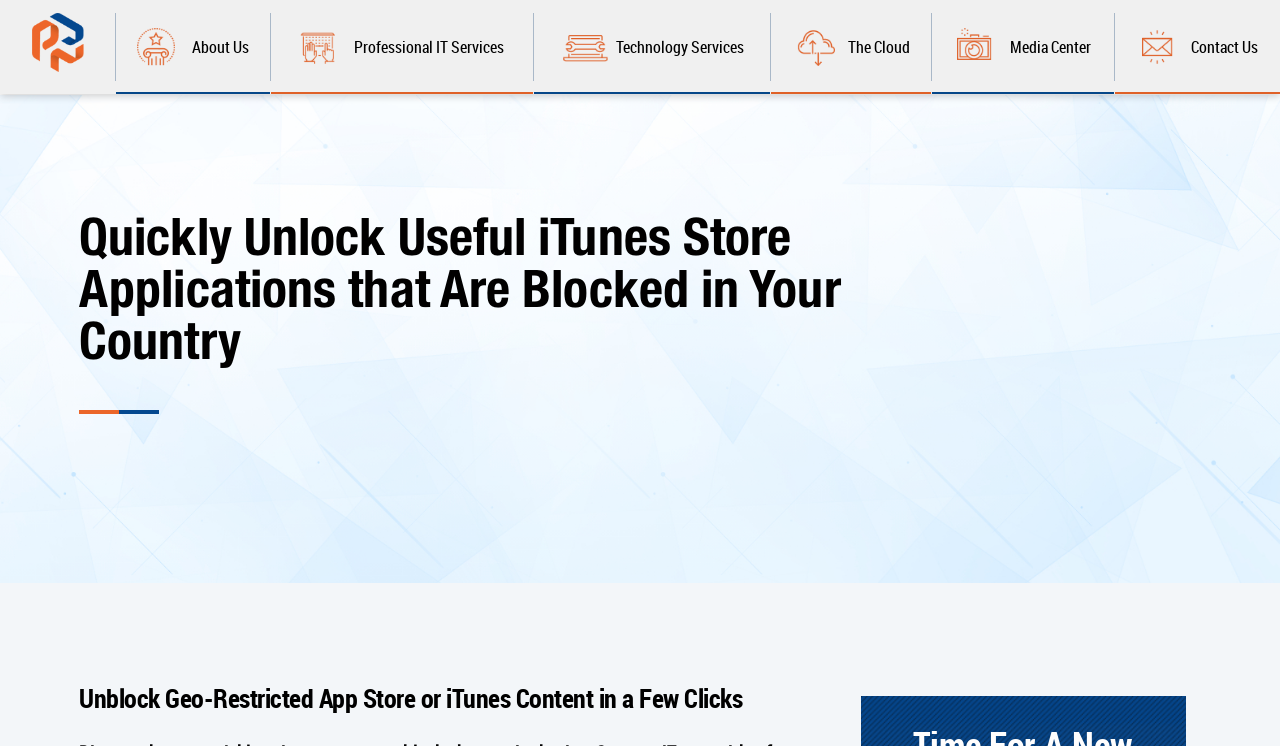Answer the question briefly using a single word or phrase: 
How many navigation links are present at the top of the webpage?

6